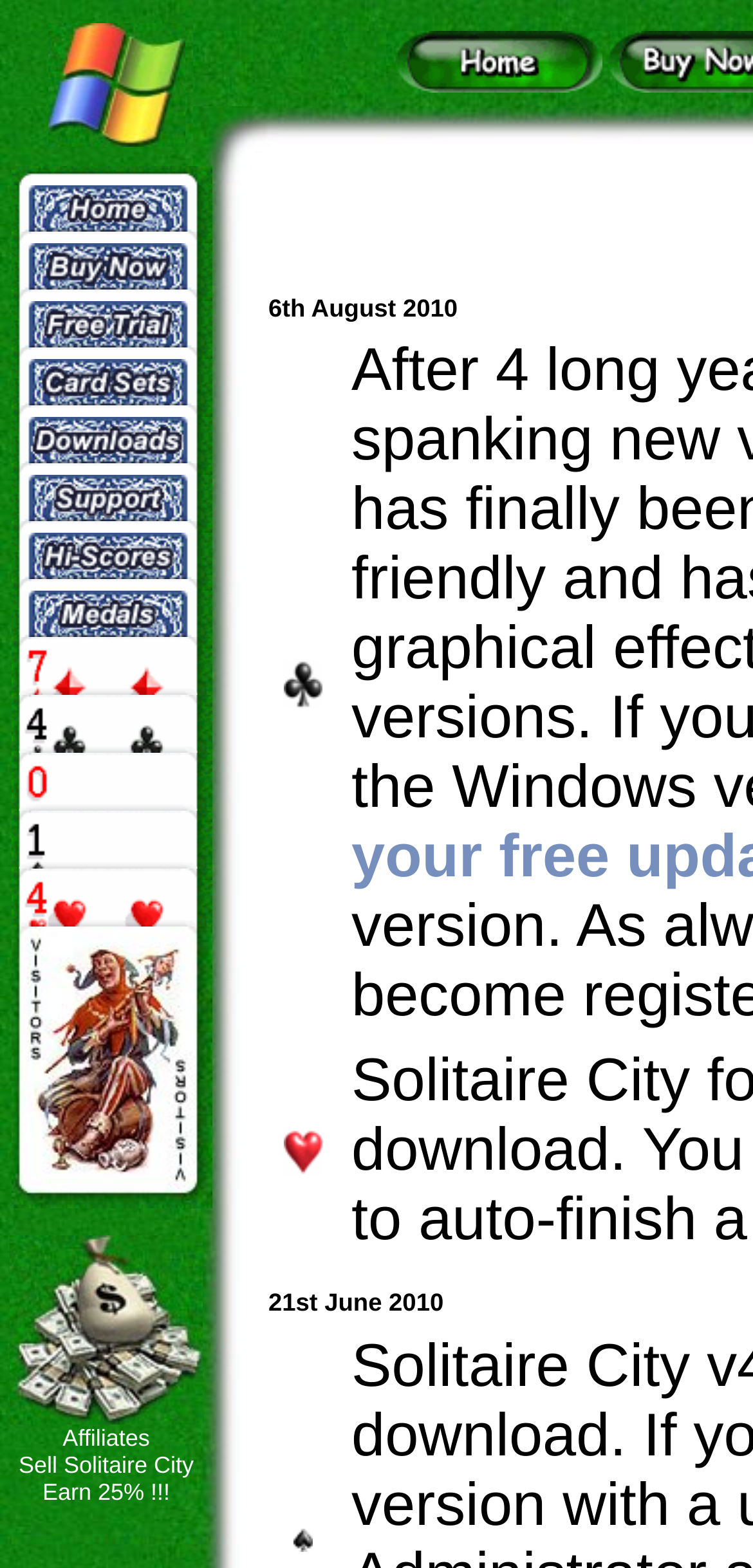Examine the screenshot and answer the question in as much detail as possible: What is the theme of the webpage?

The theme of the webpage can be determined by looking at the various elements on the webpage, including the image with the text 'Windows Solitaire', the grid cell with the text 'Solitaire Games', and the multiple links and images related to solitaire. This suggests that the theme of the webpage is solitaire.